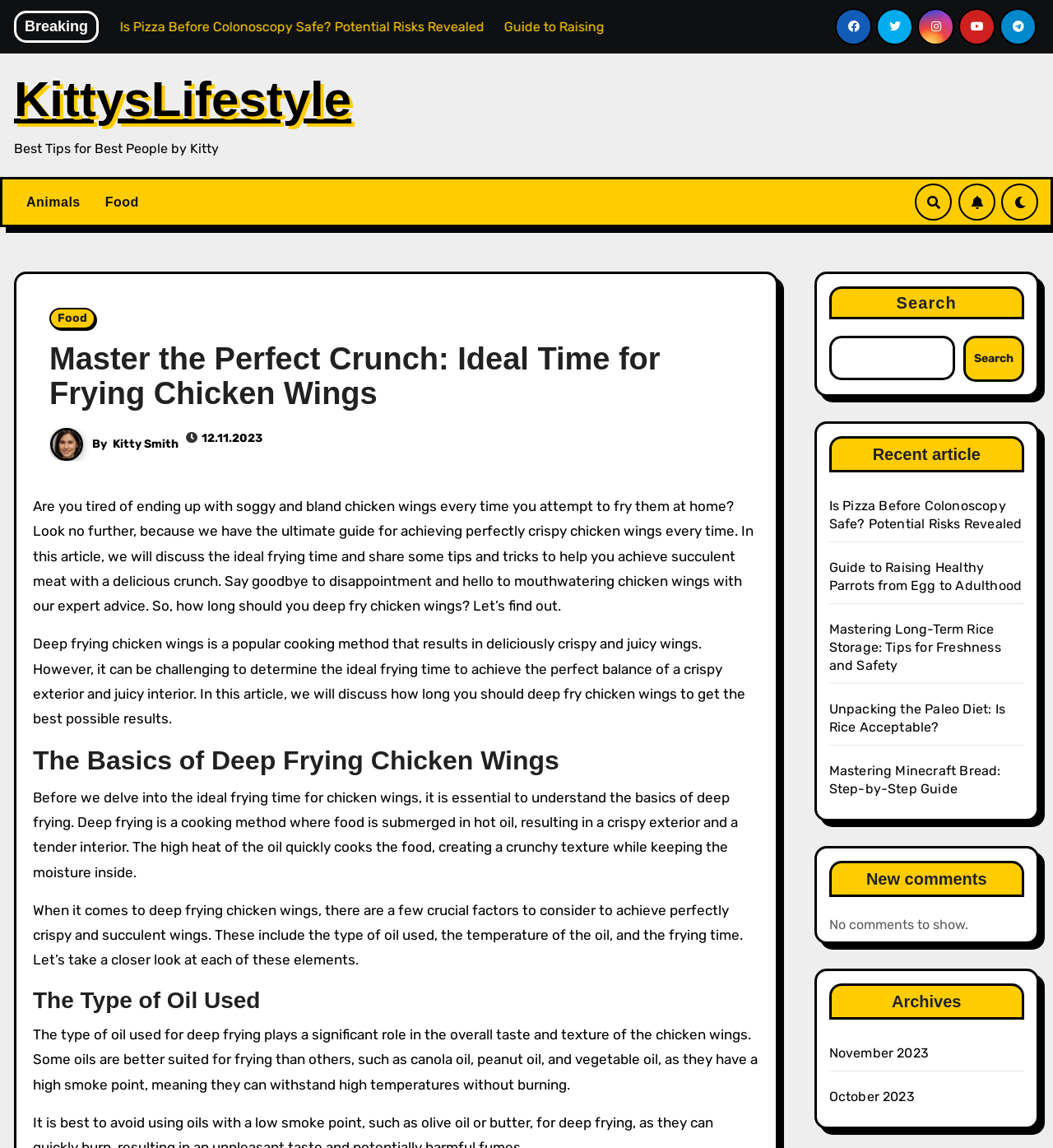Using the information in the image, give a detailed answer to the following question: What is the author of the article?

The author of the article can be found by looking at the byline, which is located below the title of the article. The byline says 'By Kitty Smith', indicating that Kitty Smith is the author of the article.